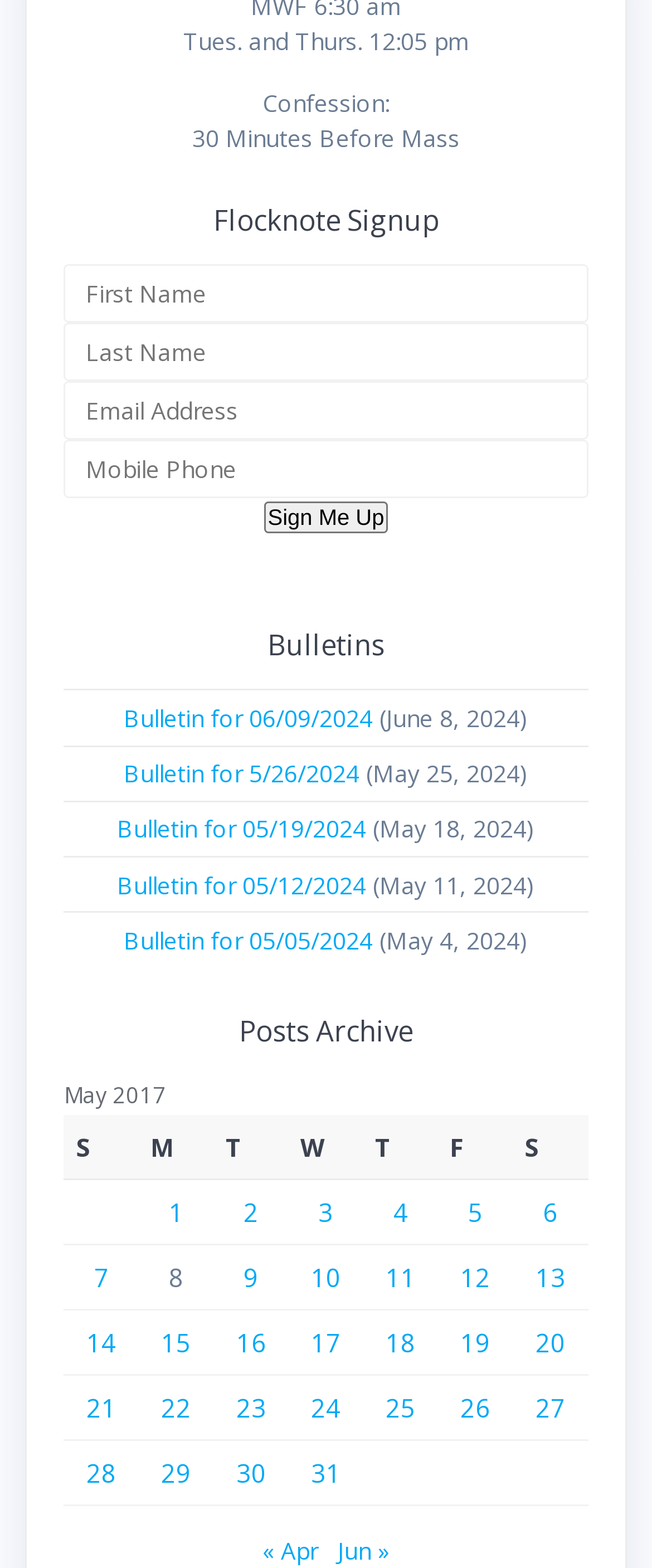Please determine the bounding box coordinates for the UI element described as: "Jun »".

[0.518, 0.979, 0.597, 0.999]